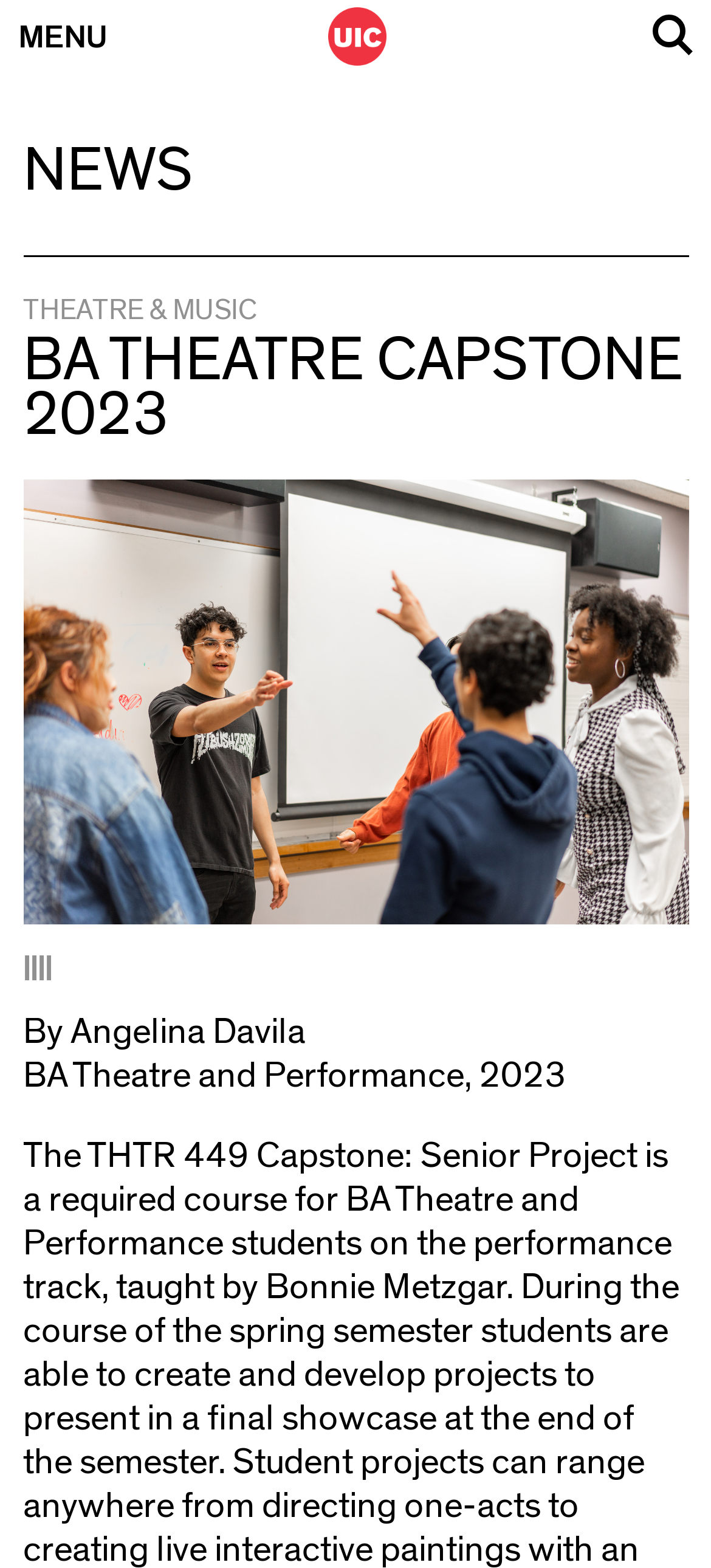What is the track of the BA Theatre students?
Kindly offer a comprehensive and detailed response to the question.

I deduced the answer by understanding the context of the webpage, specifically the StaticText 'BA Theatre and Performance, 2023' which suggests that the webpage is related to BA Theatre students, and the meta description mentions 'performance track'.